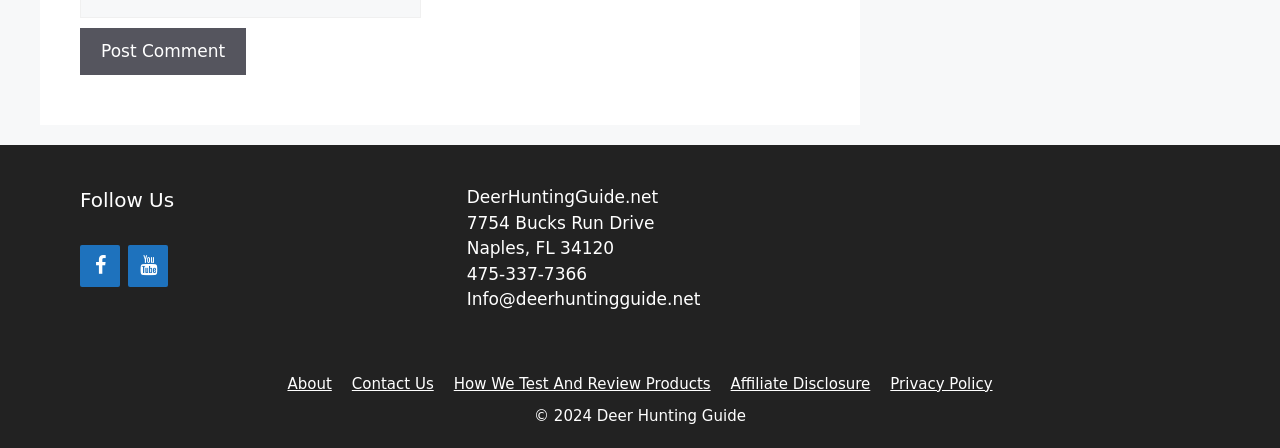Use a single word or phrase to answer the question:
What is the copyright year?

2024